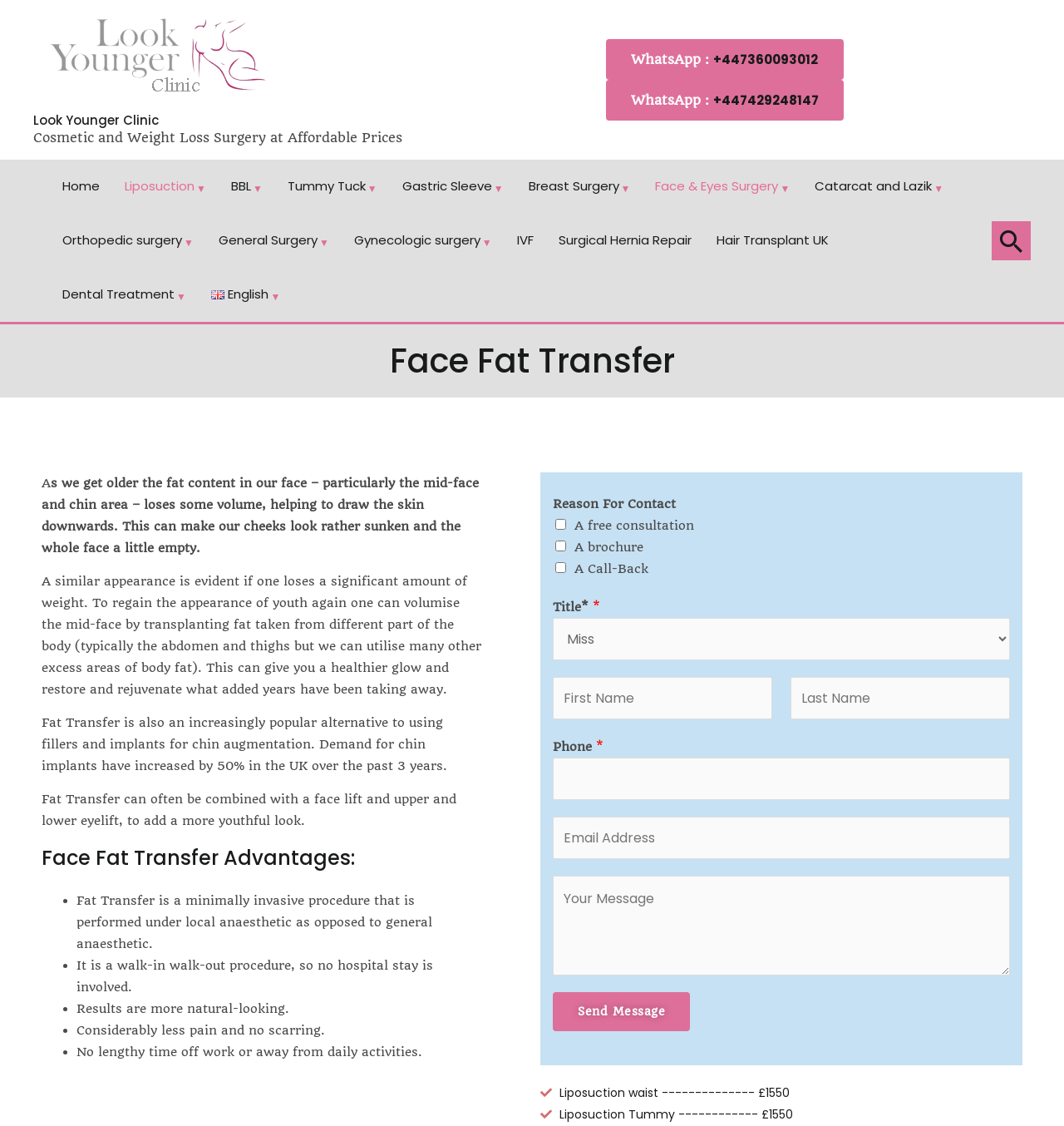Using the webpage screenshot, locate the HTML element that fits the following description and provide its bounding box: "Search".

[0.936, 0.2, 0.965, 0.227]